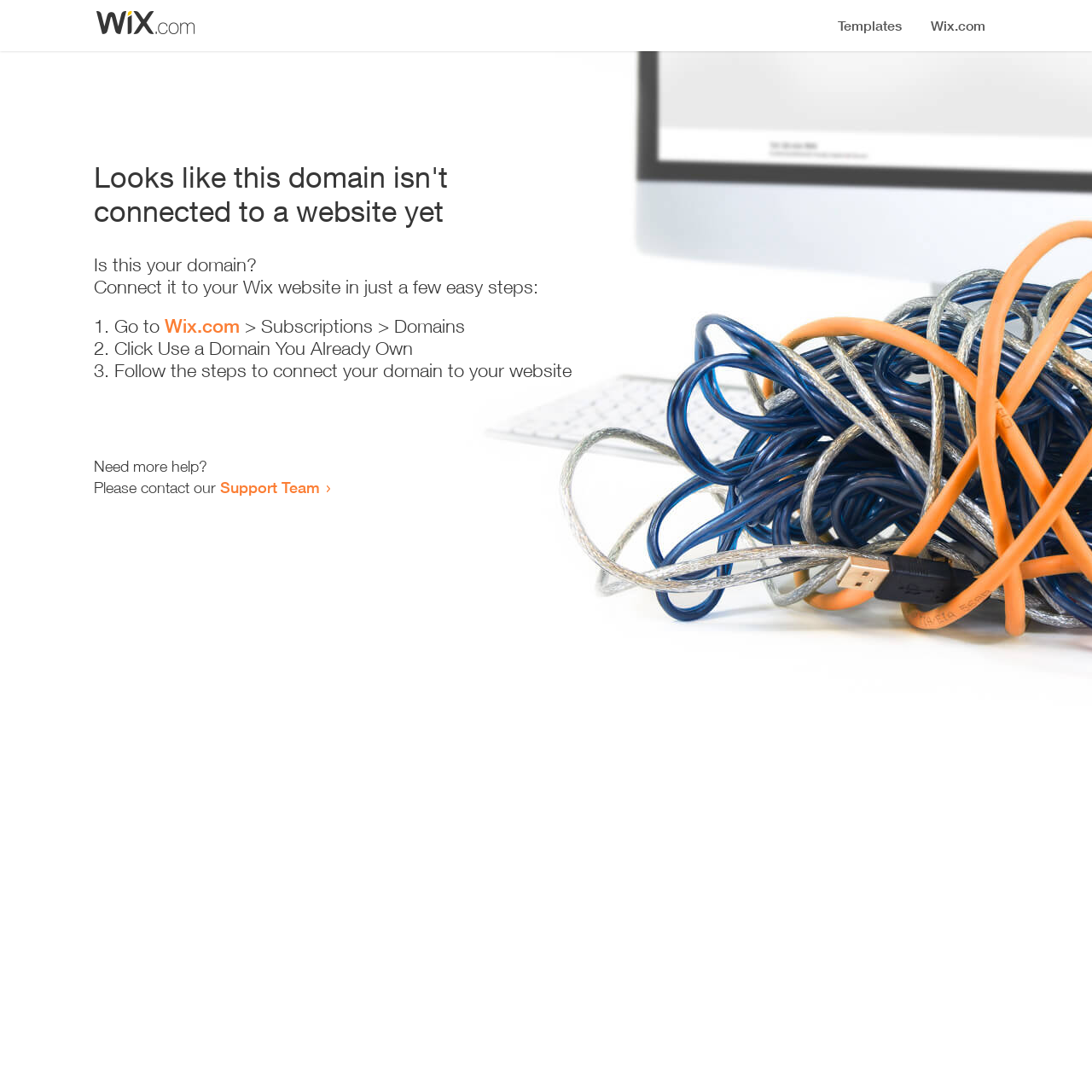Identify the bounding box for the UI element described as: "Support Team". The coordinates should be four float numbers between 0 and 1, i.e., [left, top, right, bottom].

[0.202, 0.438, 0.293, 0.455]